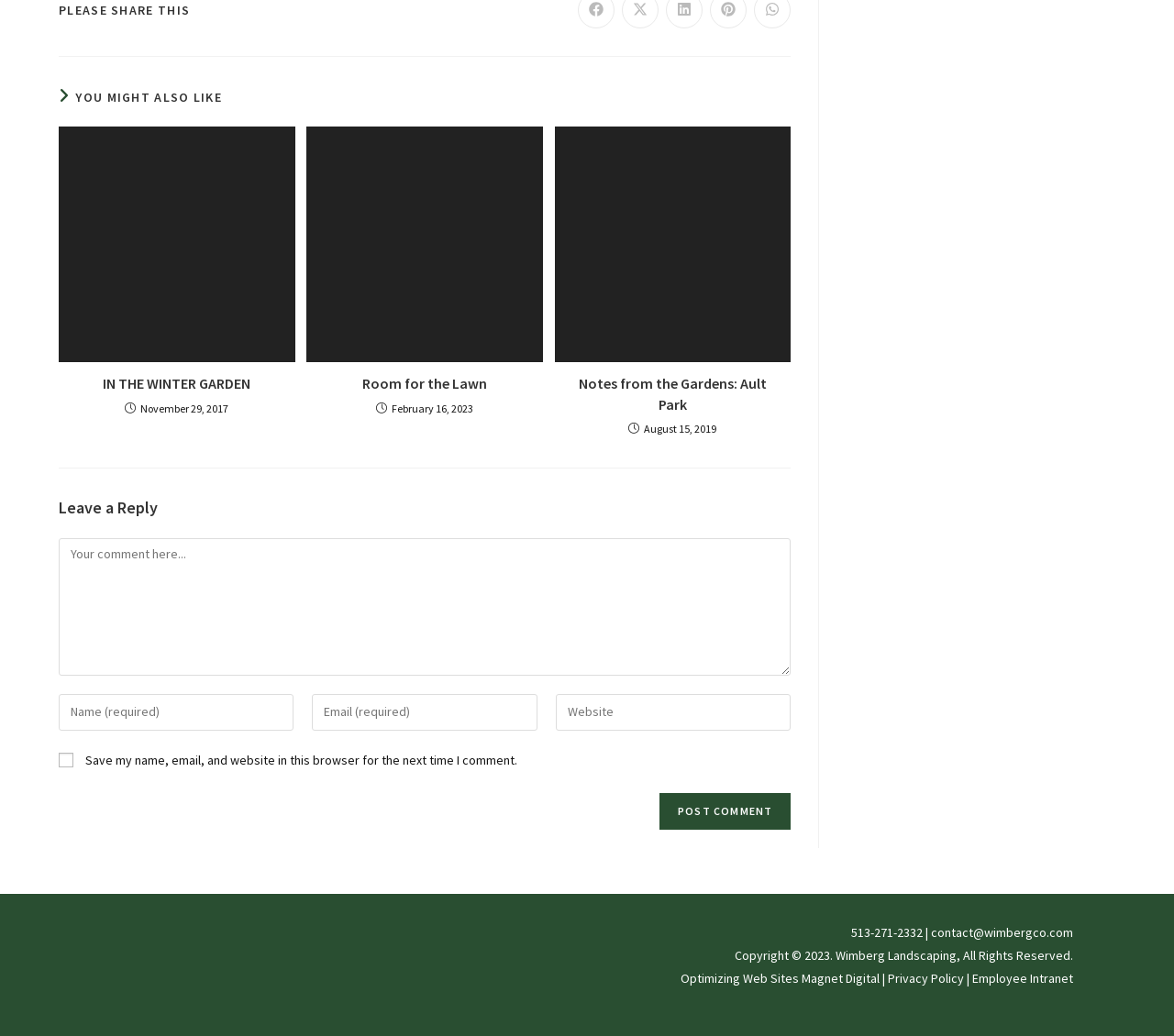Please determine the bounding box coordinates for the element with the description: "name="submit" value="Post Comment"".

[0.562, 0.765, 0.674, 0.801]